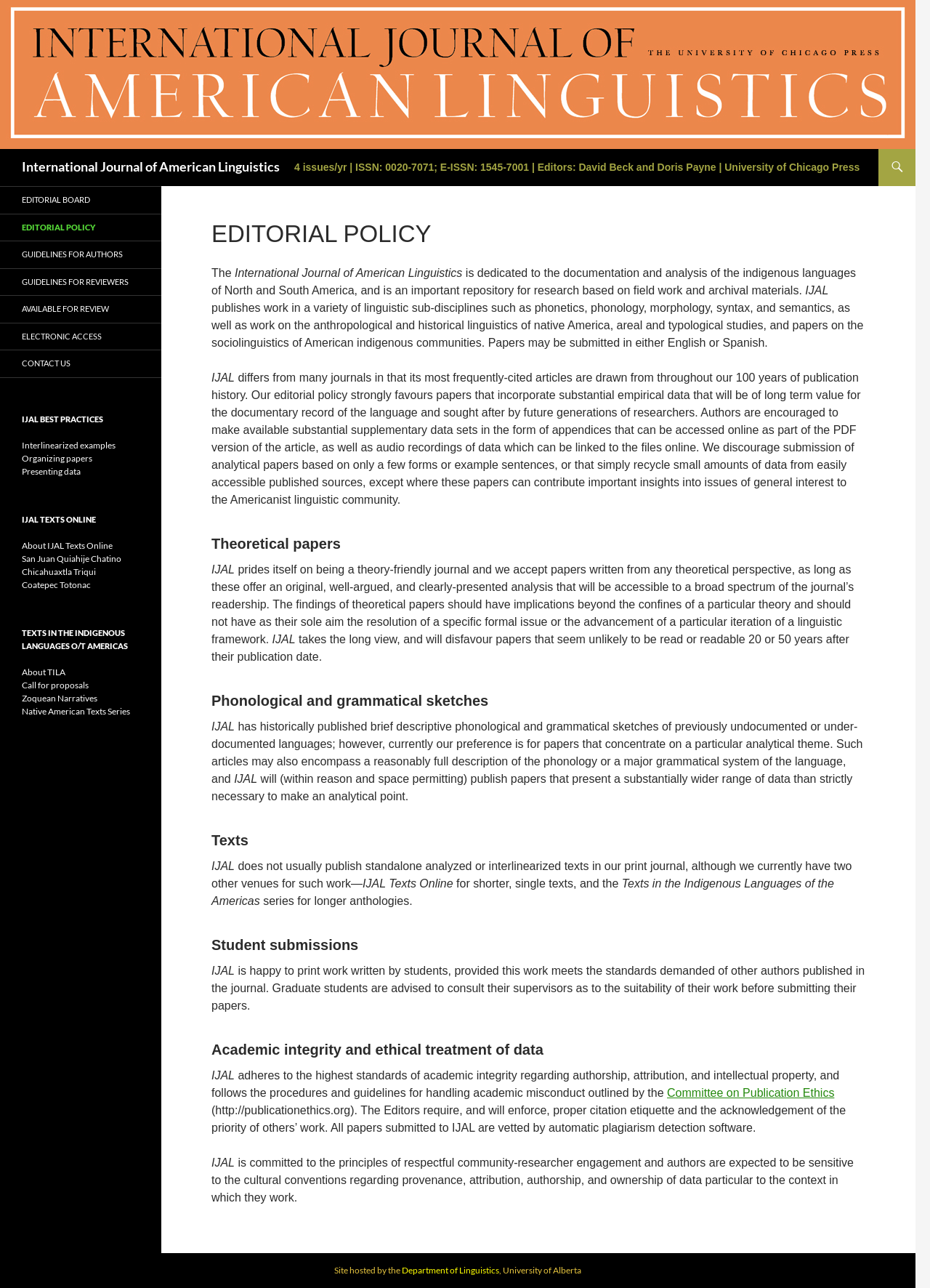Give the bounding box coordinates for the element described as: "International Journal of American Linguistics".

[0.023, 0.116, 0.301, 0.143]